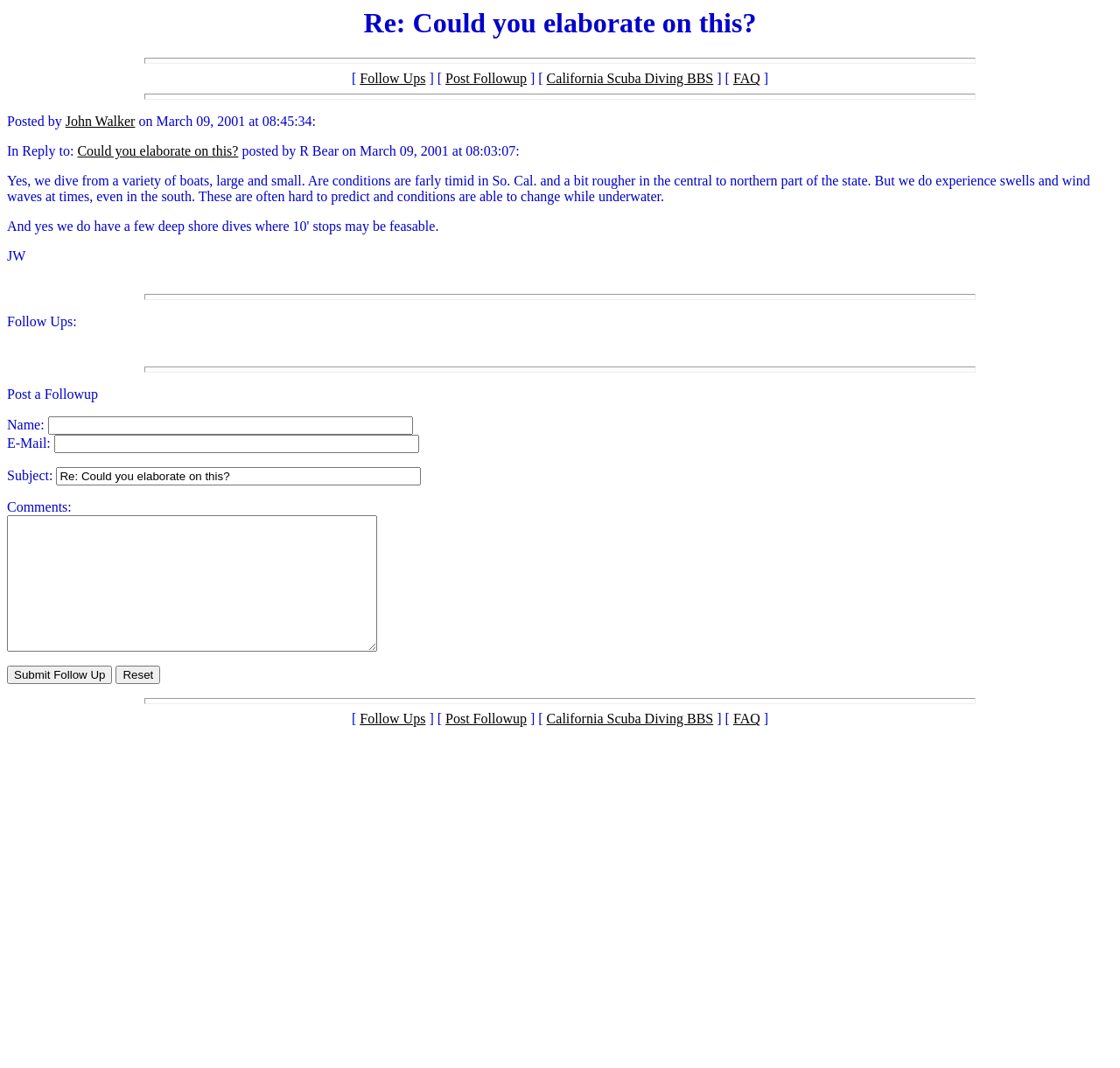Find and provide the bounding box coordinates for the UI element described here: "Post Followup". The coordinates should be given as four float numbers between 0 and 1: [left, top, right, bottom].

[0.398, 0.067, 0.47, 0.081]